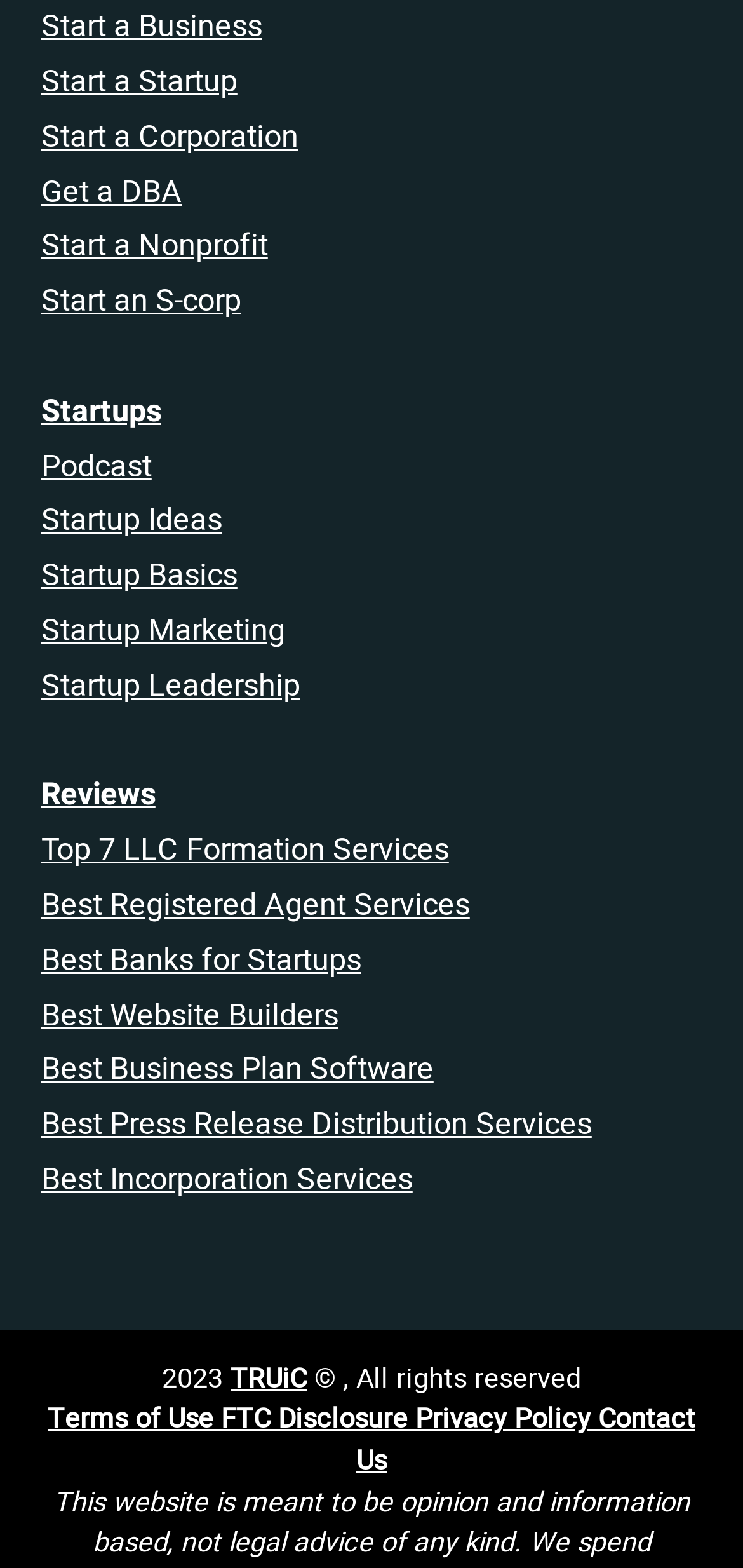Please specify the bounding box coordinates of the region to click in order to perform the following instruction: "Get reviews".

[0.055, 0.493, 0.209, 0.522]